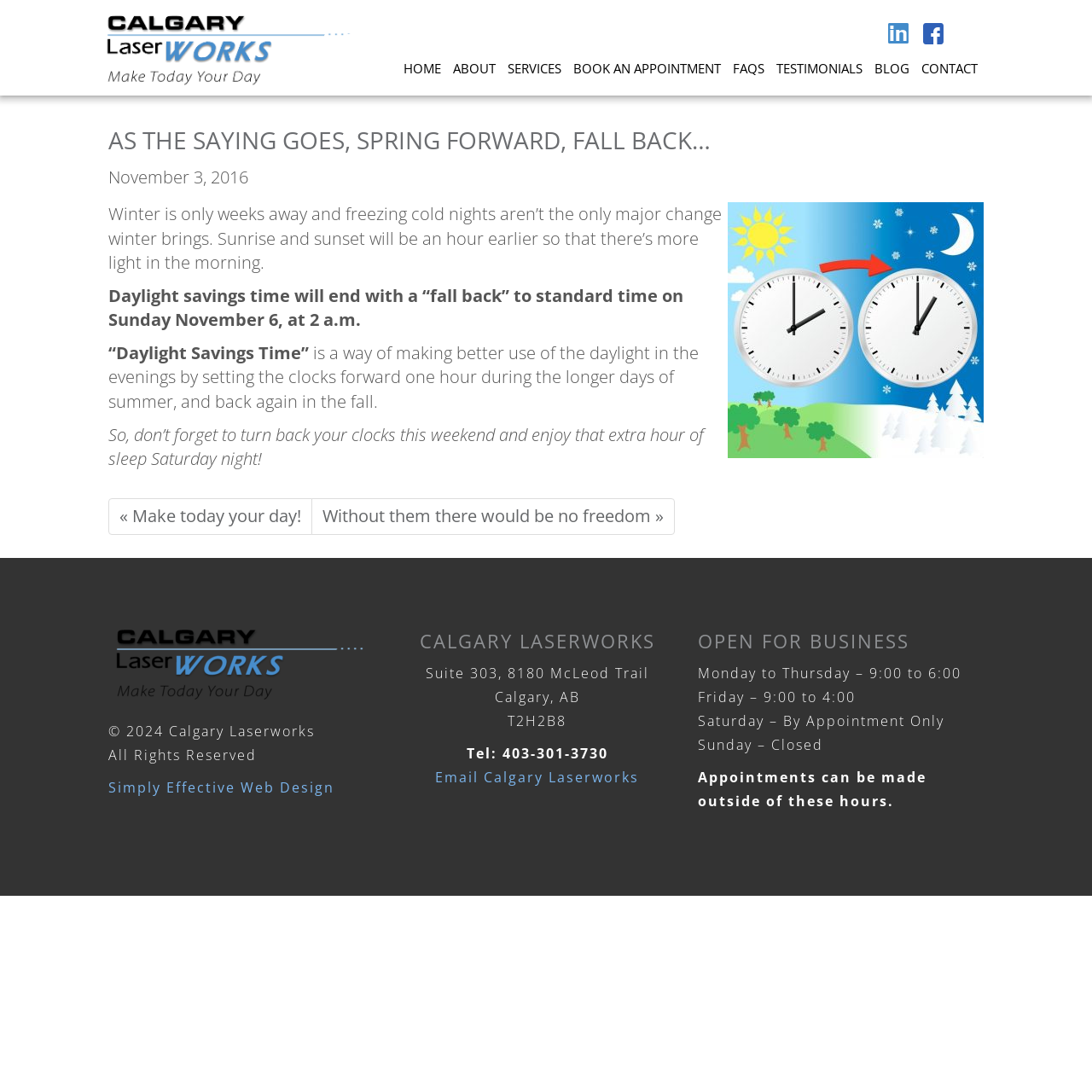Could you locate the bounding box coordinates for the section that should be clicked to accomplish this task: "View Steve McQueen’s Former Home".

None